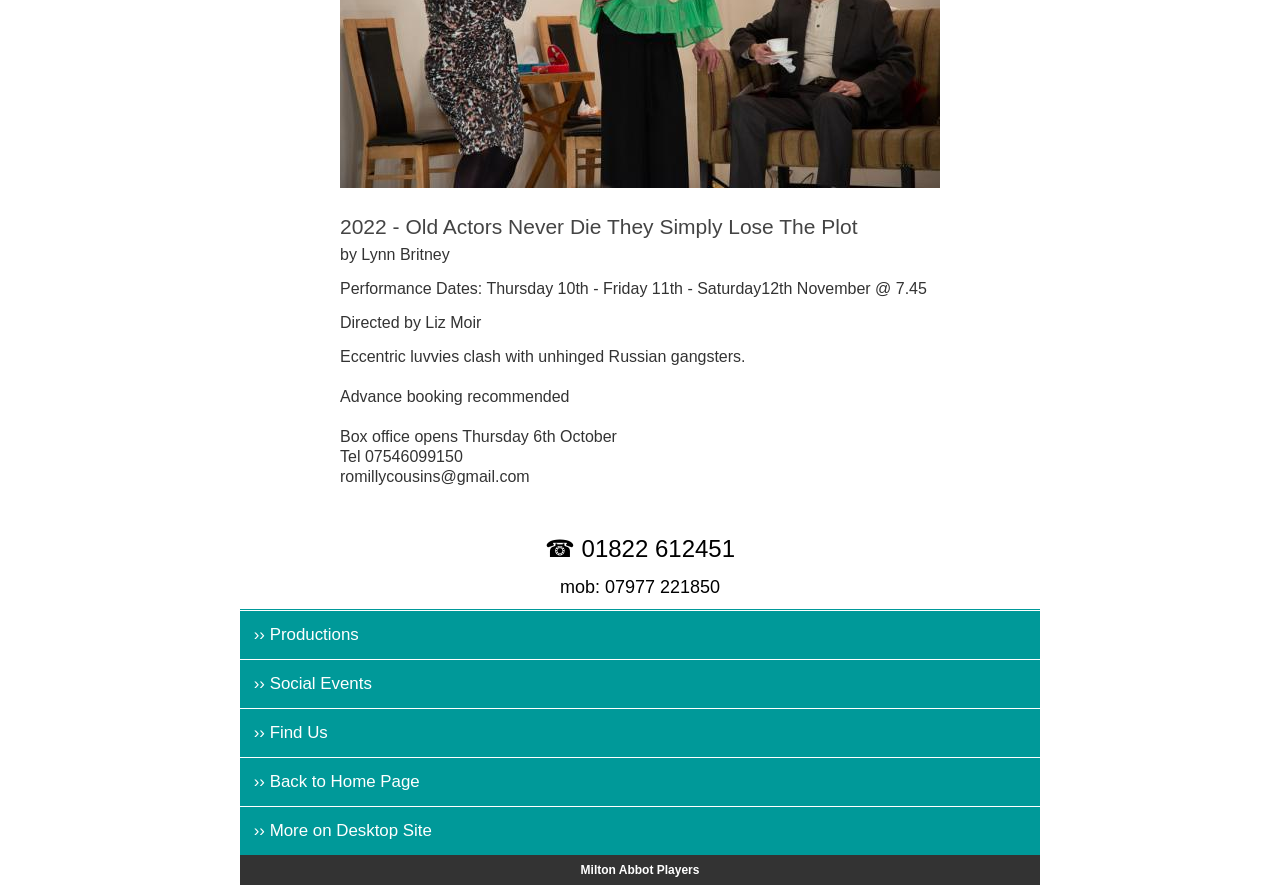Determine the bounding box coordinates of the UI element that matches the following description: "Landscaping". The coordinates should be four float numbers between 0 and 1 in the format [left, top, right, bottom].

None